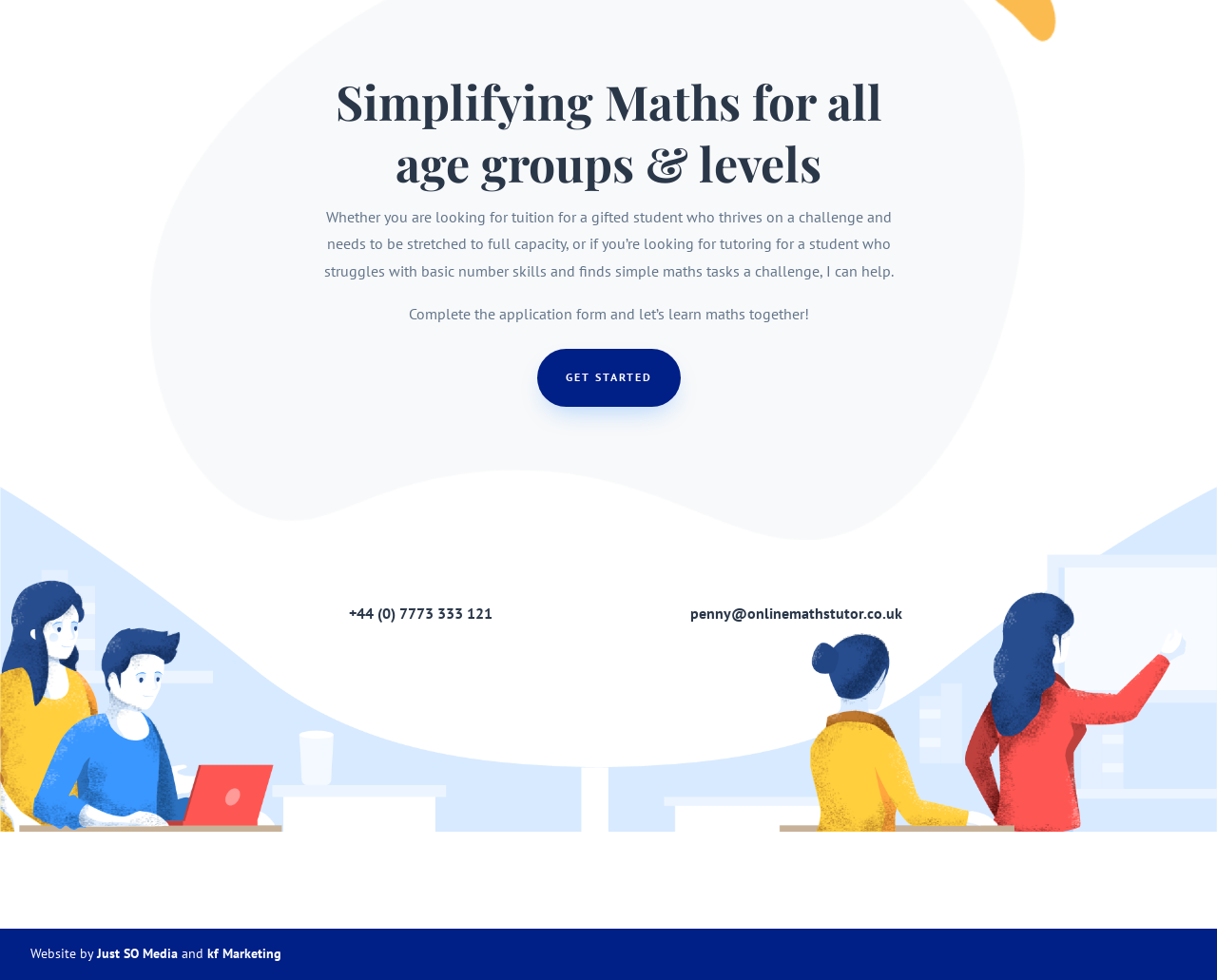Extract the bounding box coordinates for the UI element described by the text: "Just SO Media". The coordinates should be in the form of [left, top, right, bottom] with values between 0 and 1.

[0.08, 0.964, 0.146, 0.982]